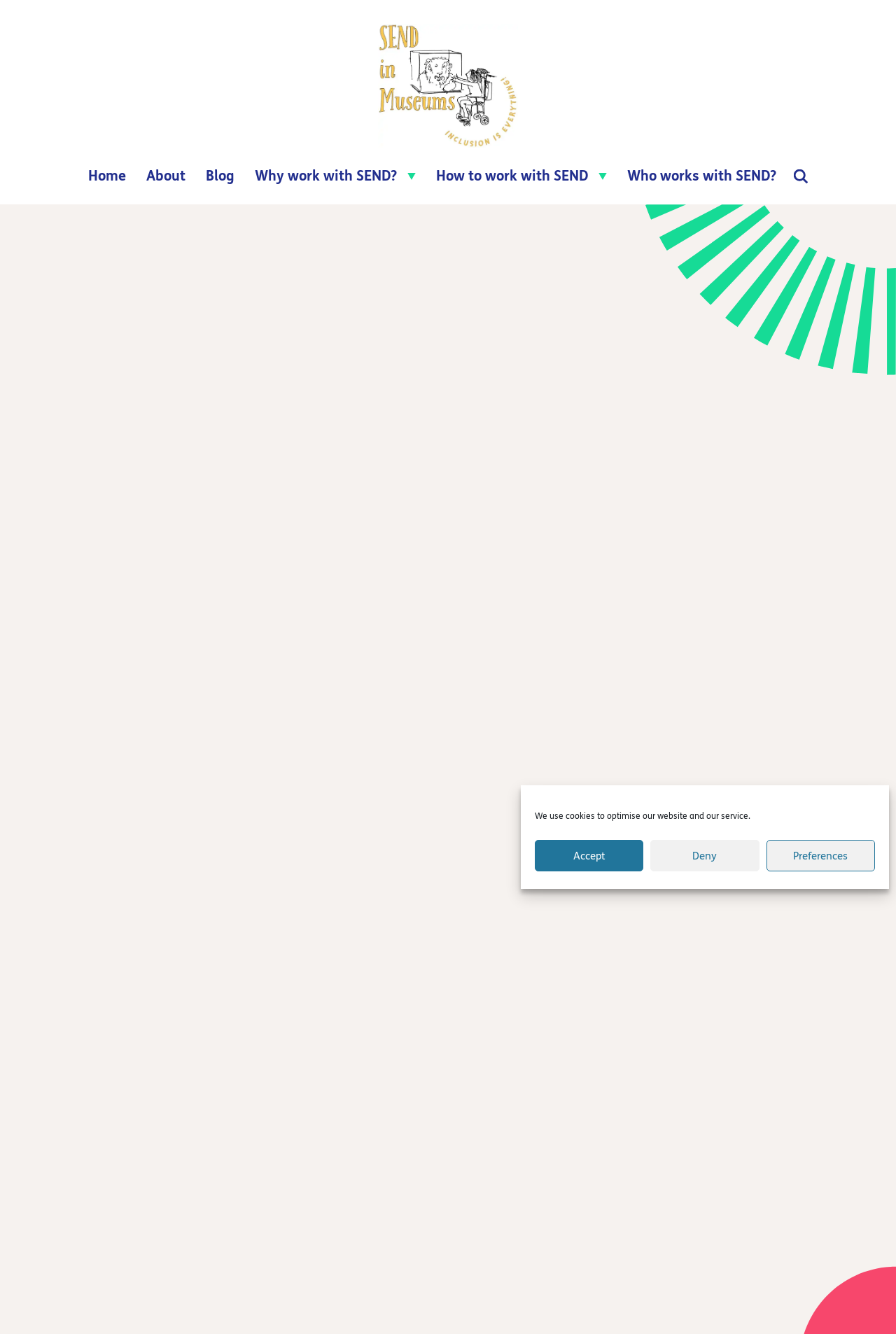What is the topic of the 'Reviewing and Planning' section?
Please give a detailed answer to the question using the information shown in the image.

The 'Reviewing and Planning' section appears to be focused on providing guidance and resources for museum professionals to review and plan their approach to working with SEND children and their families. This section likely provides practical advice and strategies for museum professionals to implement in their museums.